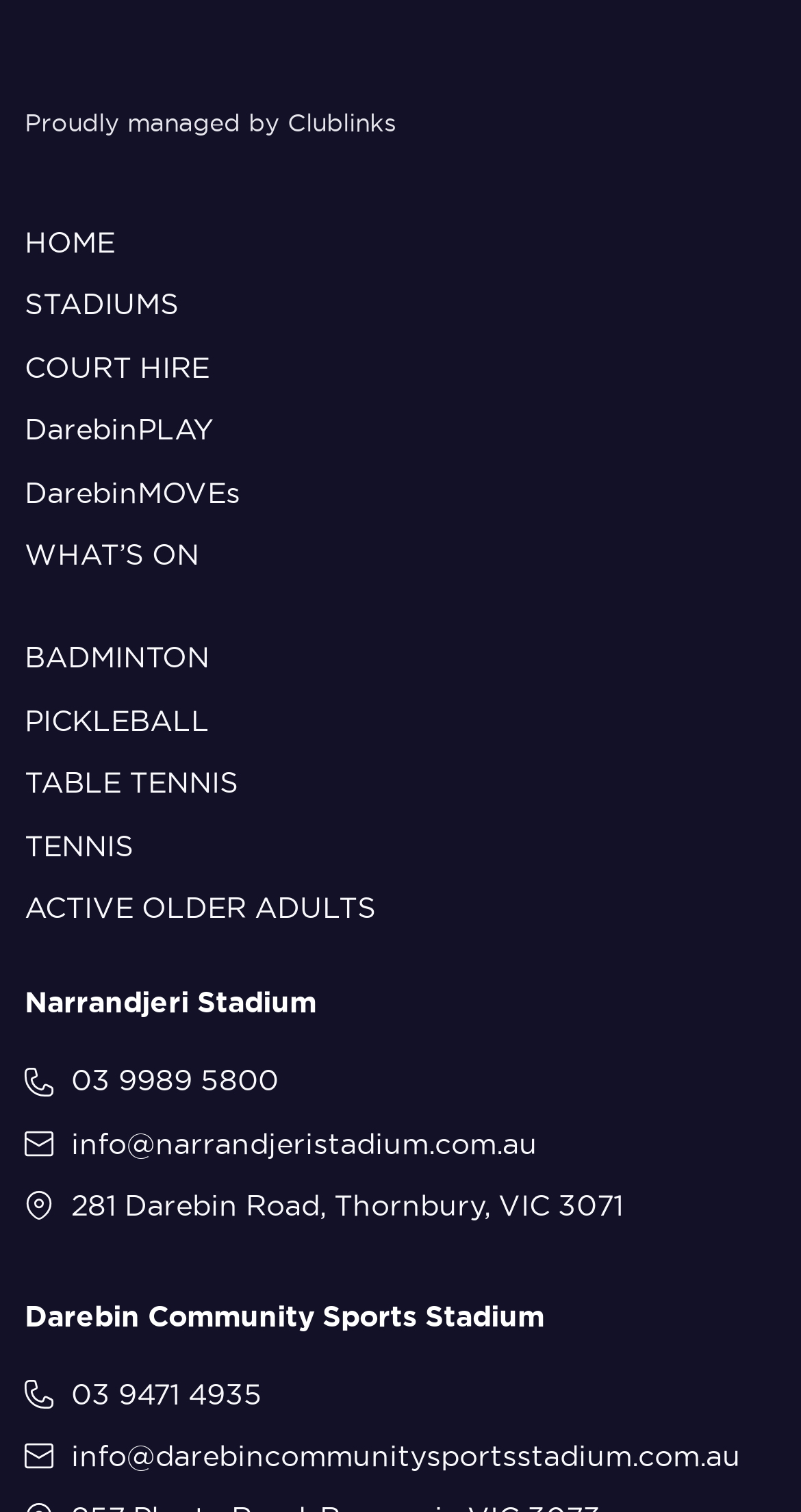Could you determine the bounding box coordinates of the clickable element to complete the instruction: "Get contact information for Narrandjeri Stadium"? Provide the coordinates as four float numbers between 0 and 1, i.e., [left, top, right, bottom].

[0.031, 0.7, 0.969, 0.73]